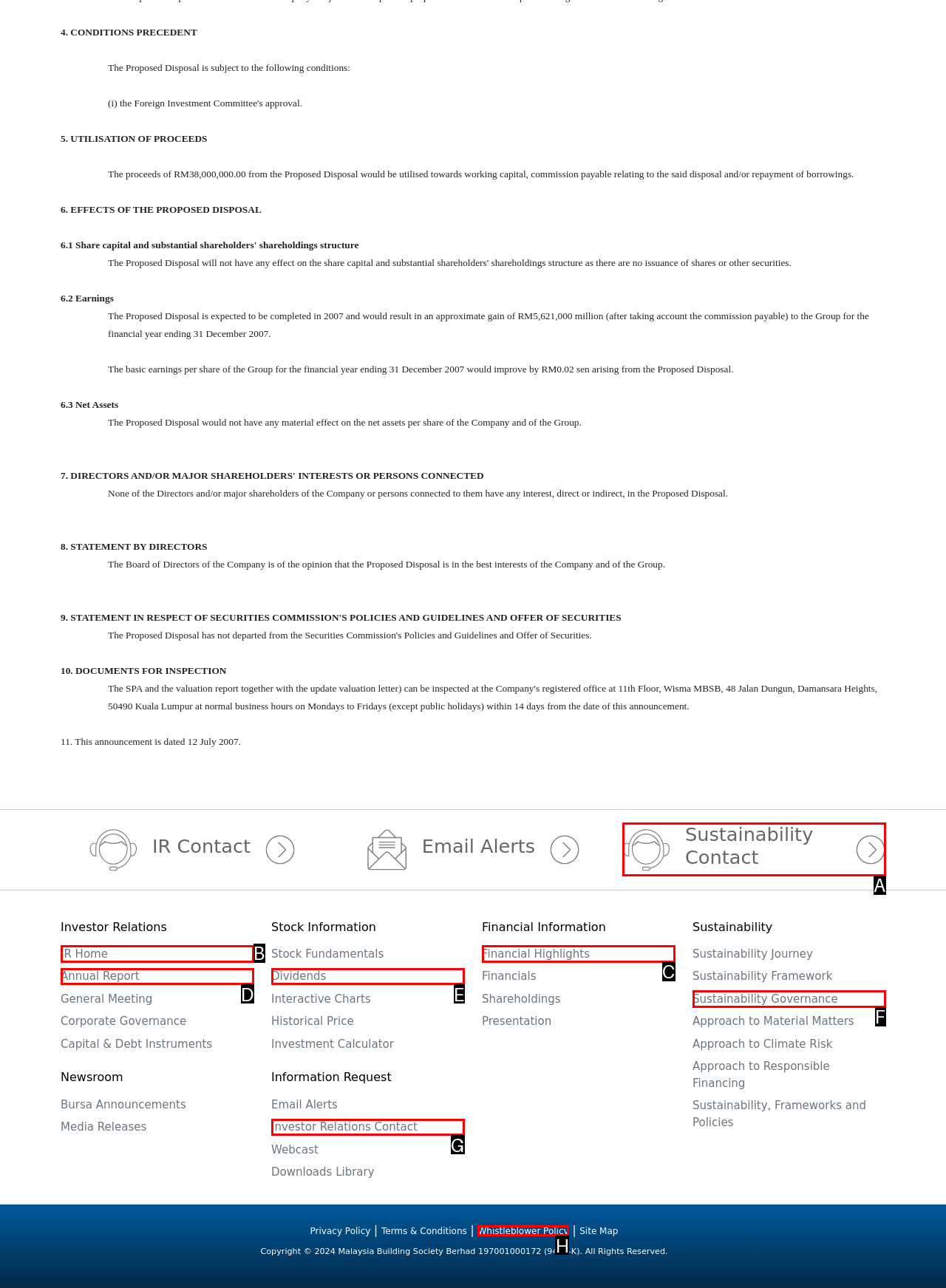Point out which HTML element you should click to fulfill the task: Go to Sustainability Contact.
Provide the option's letter from the given choices.

A